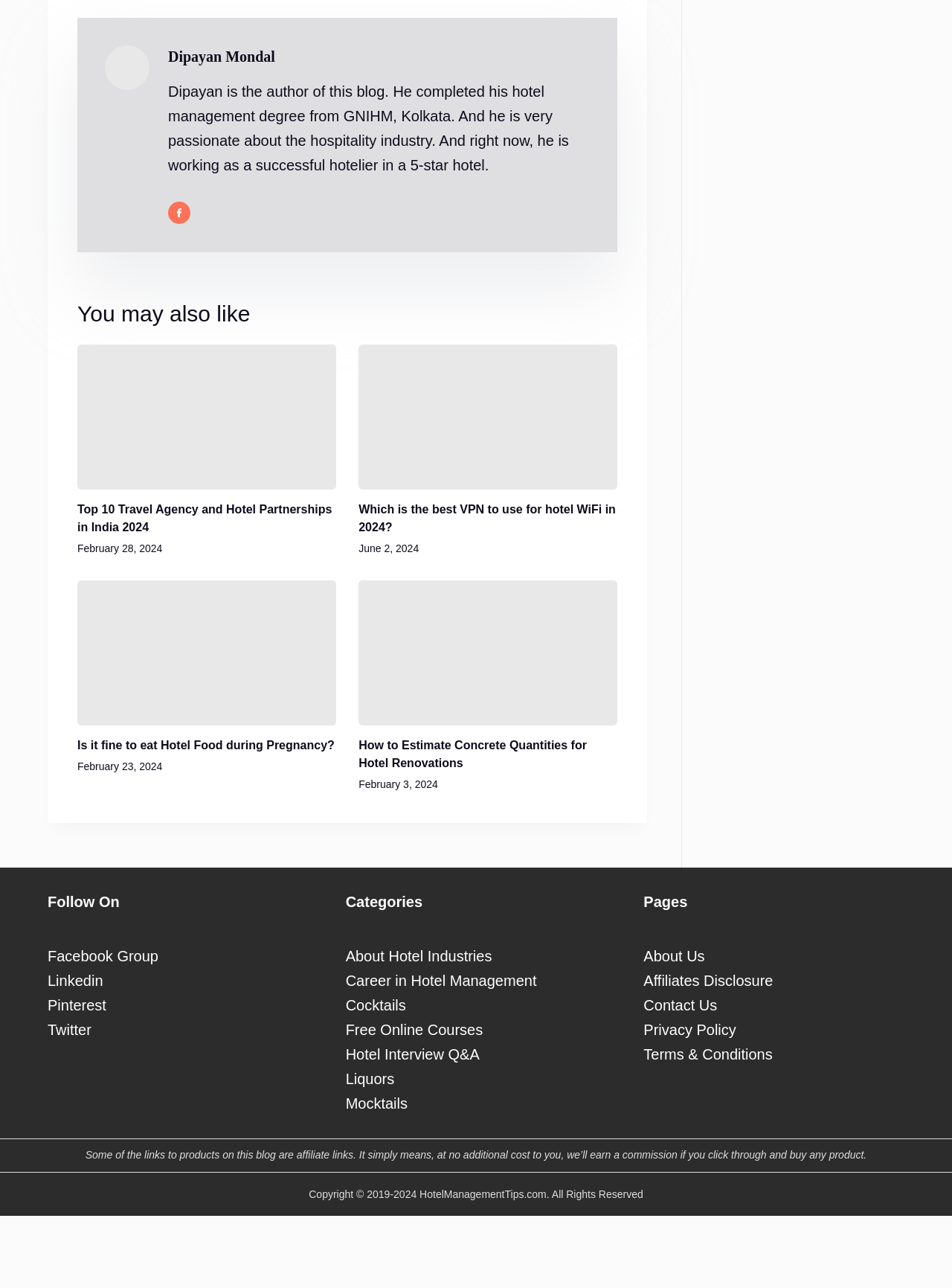Identify the bounding box for the UI element described as: "Privacy Policy". Ensure the coordinates are four float numbers between 0 and 1, formatted as [left, top, right, bottom].

[0.676, 0.793, 0.773, 0.806]